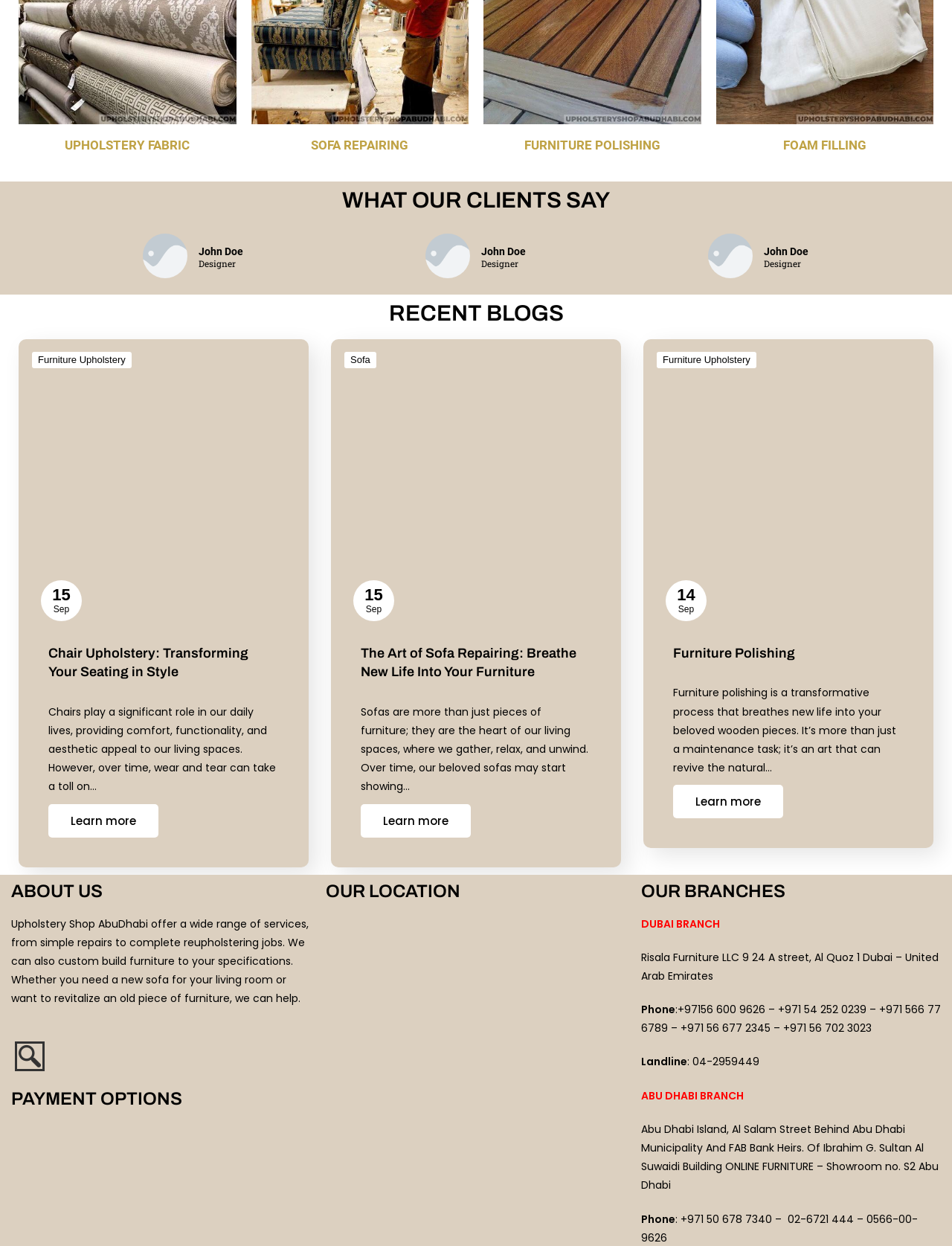Identify and provide the bounding box coordinates of the UI element described: "aria-label="navsearch-button"". The coordinates should be formatted as [left, top, right, bottom], with each number being a float between 0 and 1.

[0.016, 0.836, 0.047, 0.86]